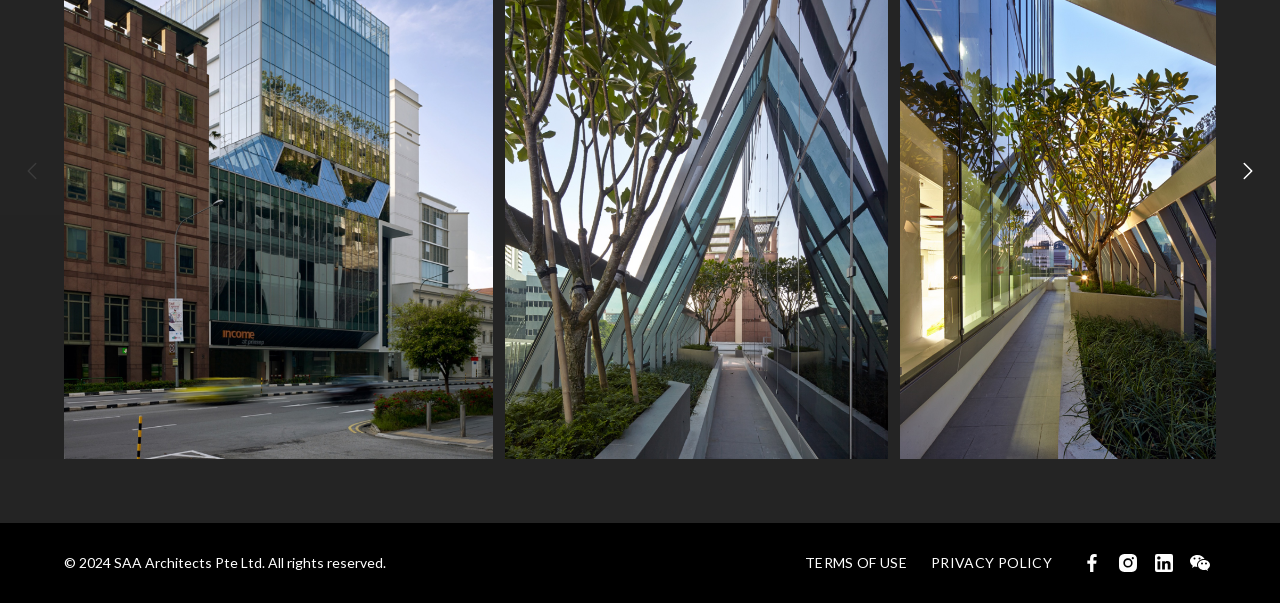How many images are there at the top?
Provide an in-depth and detailed explanation in response to the question.

There are two images at the top of the webpage, one on the left and one on the right, with no accompanying text.